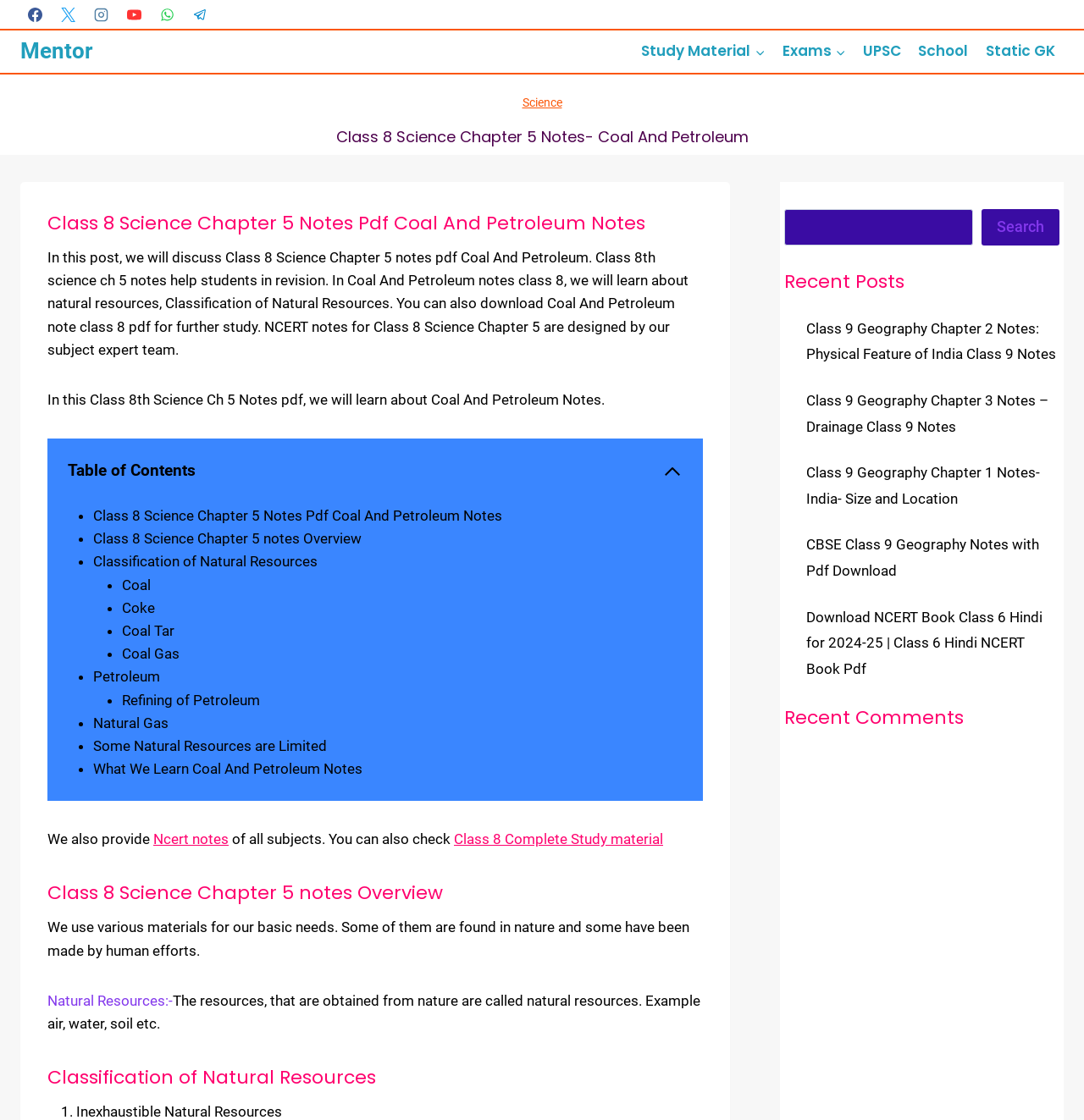Please identify the coordinates of the bounding box that should be clicked to fulfill this instruction: "Read Class 8 Science Chapter 5 notes Overview".

[0.044, 0.785, 0.648, 0.81]